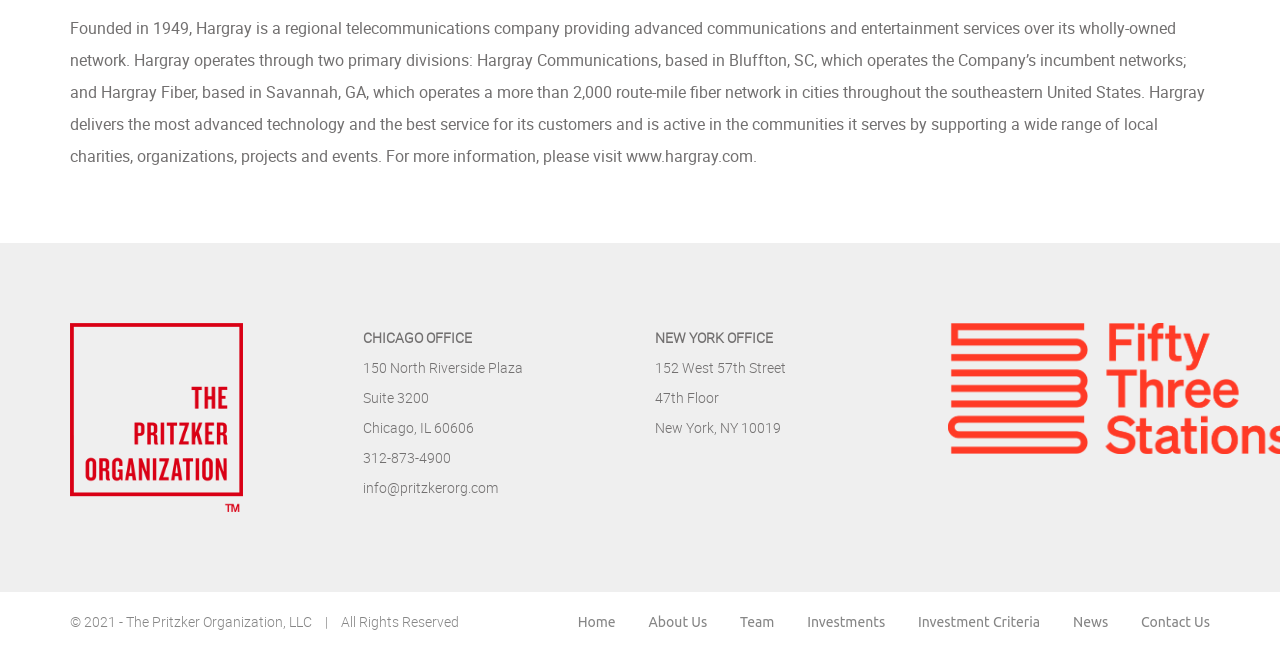Given the element description Investment Criteria, identify the bounding box coordinates for the UI element on the webpage screenshot. The format should be (top-left x, top-left y, bottom-right x, bottom-right y), with values between 0 and 1.

[0.717, 0.938, 0.813, 0.969]